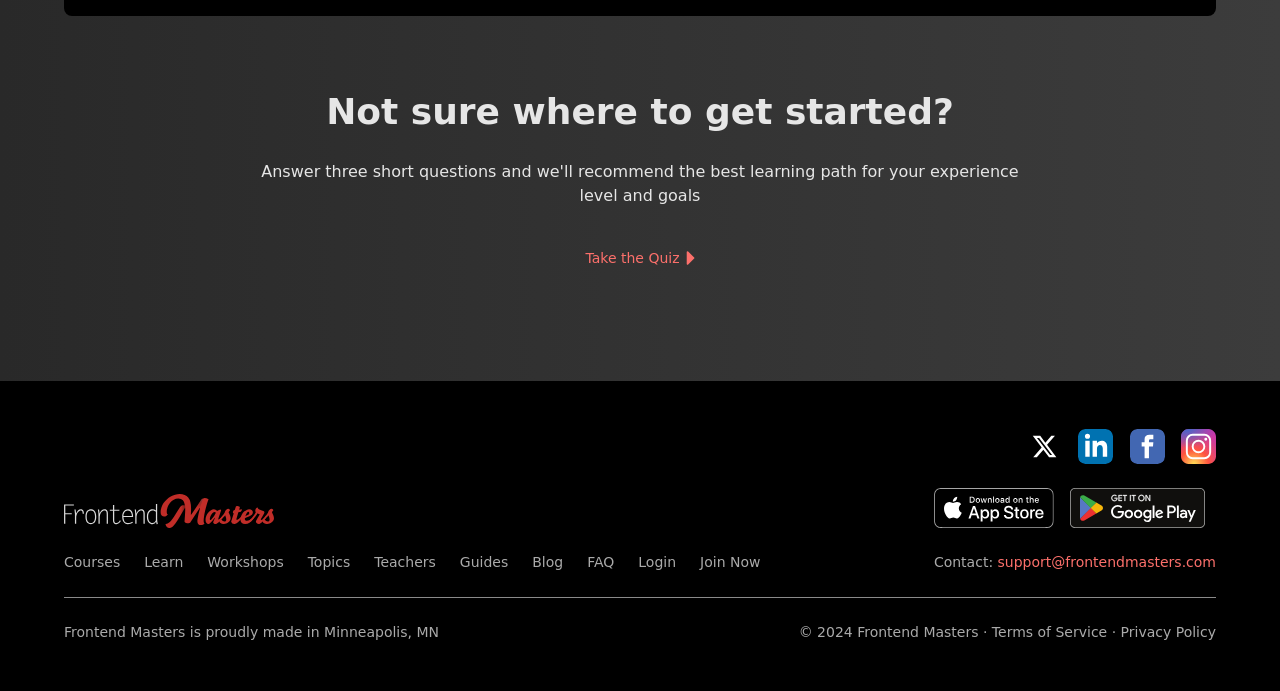Determine the bounding box coordinates for the clickable element required to fulfill the instruction: "Learn more about FrontendMasters". Provide the coordinates as four float numbers between 0 and 1, i.e., [left, top, right, bottom].

[0.05, 0.714, 0.214, 0.764]